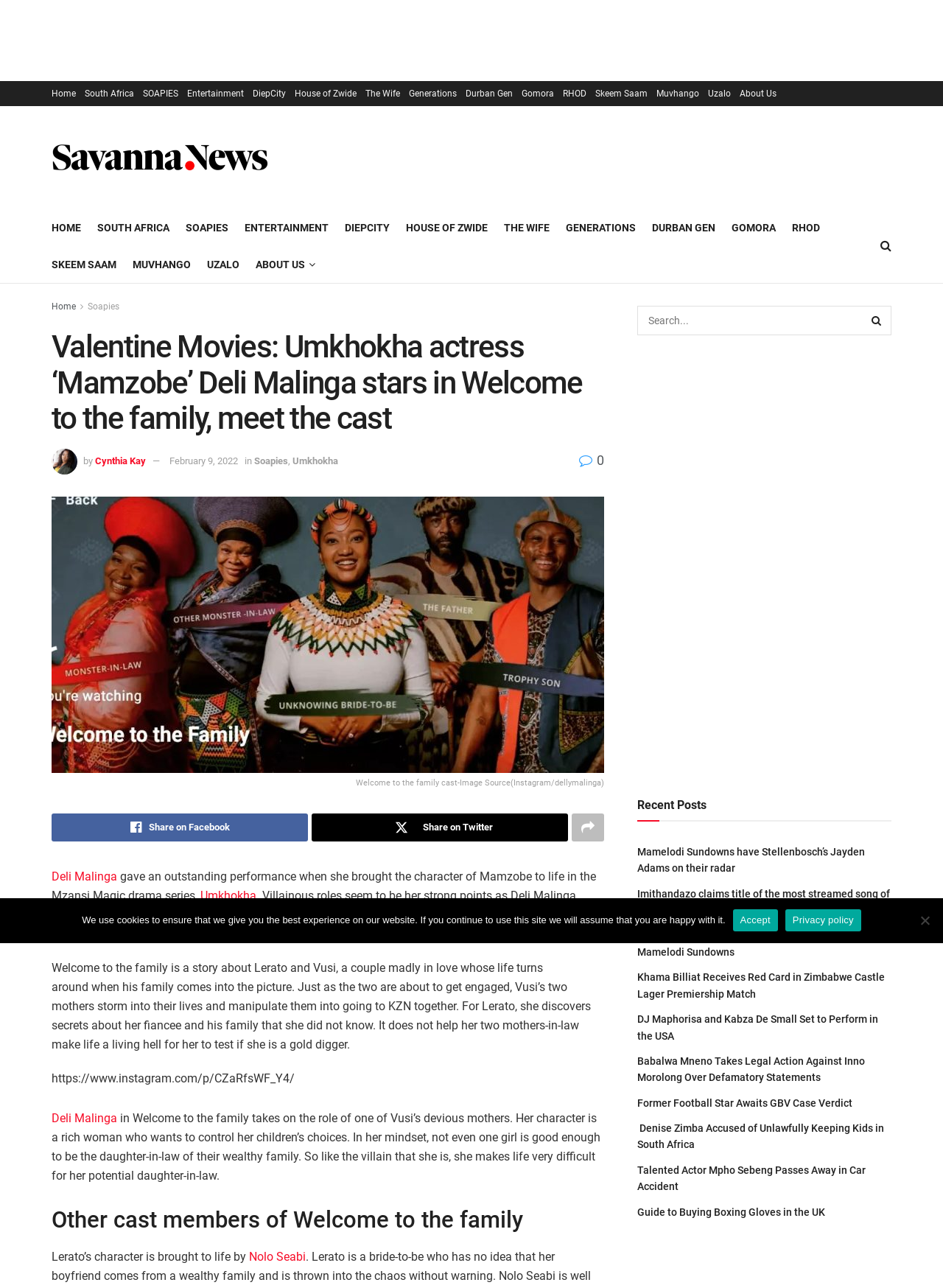Identify the bounding box coordinates of the part that should be clicked to carry out this instruction: "Read about Deli Malinga's role in Welcome to the family".

[0.055, 0.675, 0.124, 0.686]